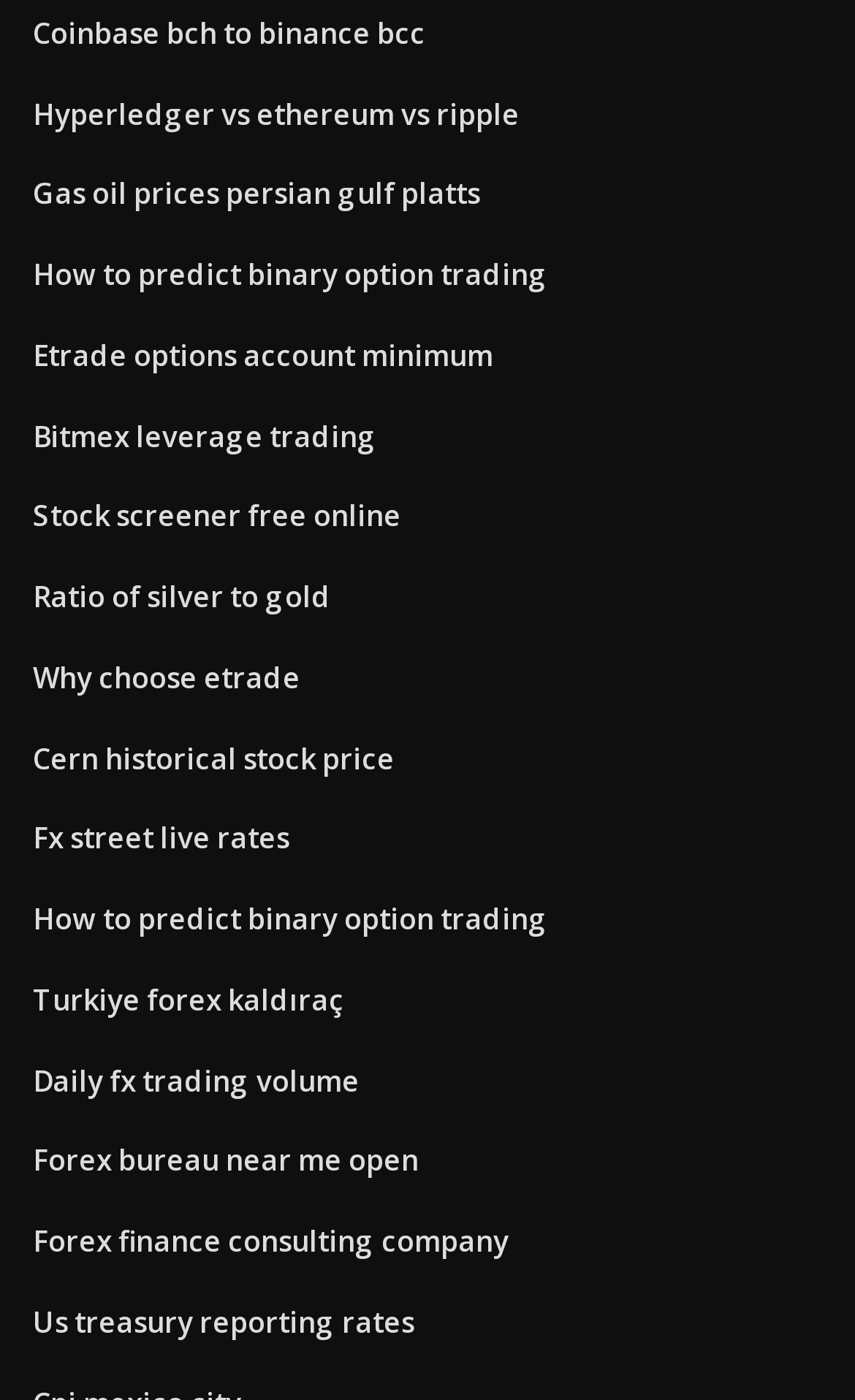What is the vertical position of the link 'Gas oil prices persian gulf platts'?
Refer to the image and give a detailed answer to the query.

By comparing the y1 and y2 coordinates of the link 'Gas oil prices persian gulf platts' with the other links, I can determine that it is located above the middle of the webpage.